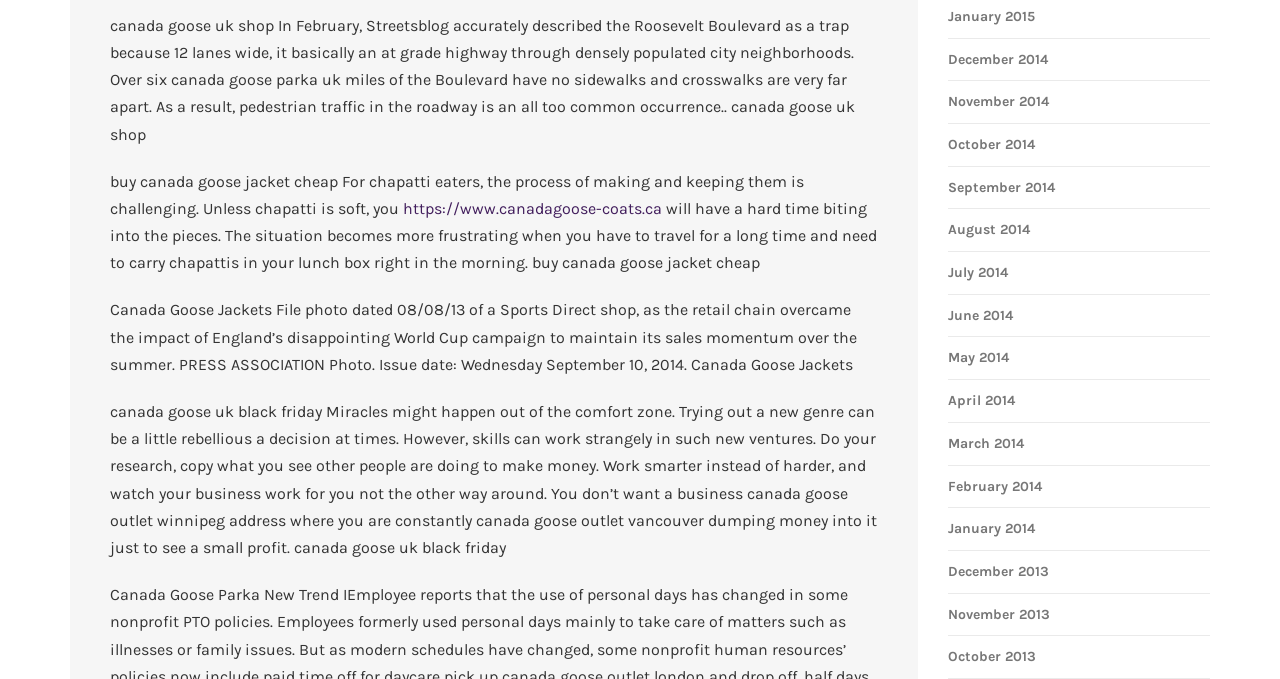How many months are listed as links on the webpage?
Use the information from the screenshot to give a comprehensive response to the question.

The webpage has a list of links to different months, starting from January 2014 to November 2013, which totals 15 months.